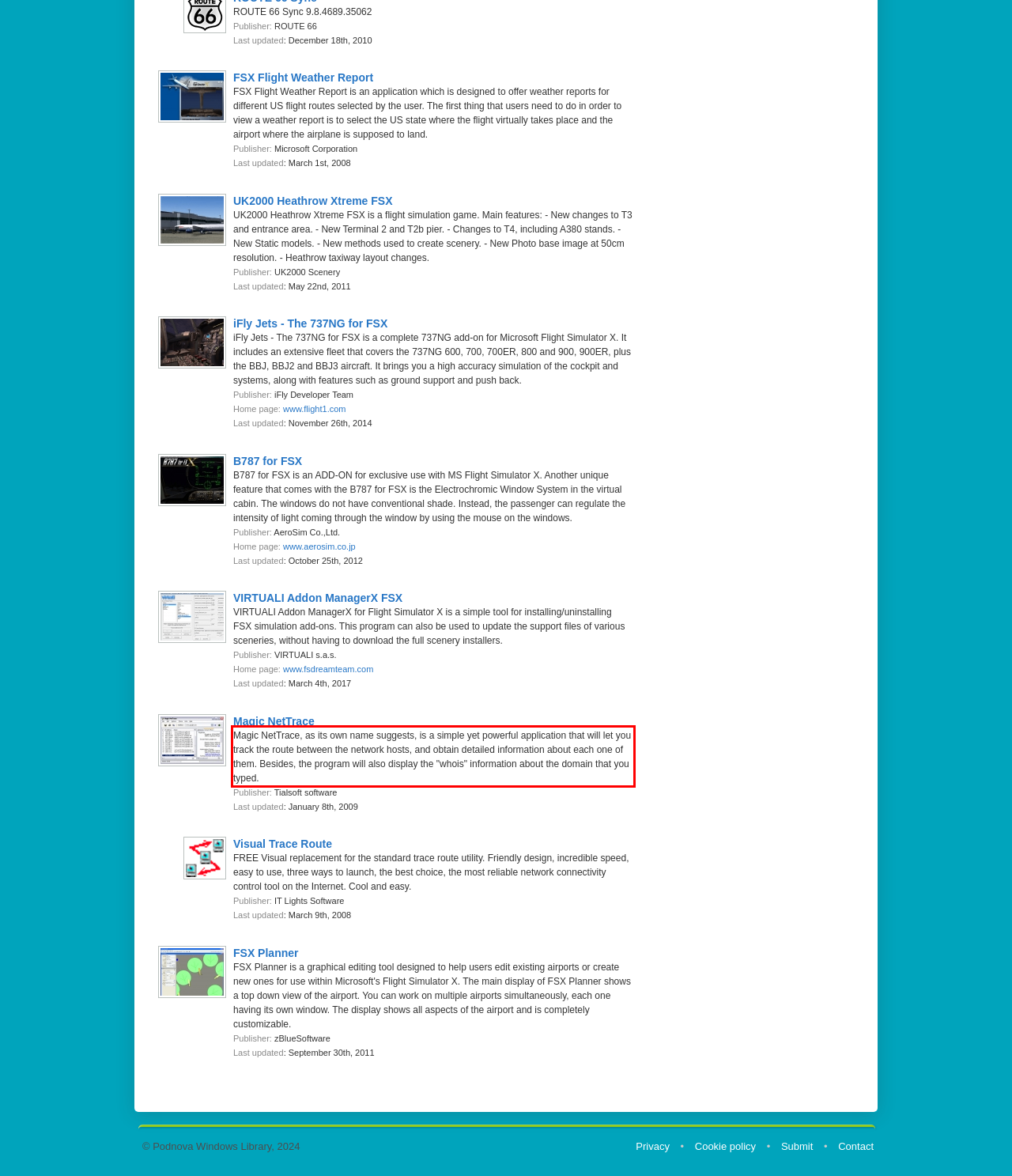You are presented with a screenshot containing a red rectangle. Extract the text found inside this red bounding box.

Magic NetTrace, as its own name suggests, is a simple yet powerful application that will let you track the route between the network hosts, and obtain detailed information about each one of them. Besides, the program will also display the "whois" information about the domain that you typed.